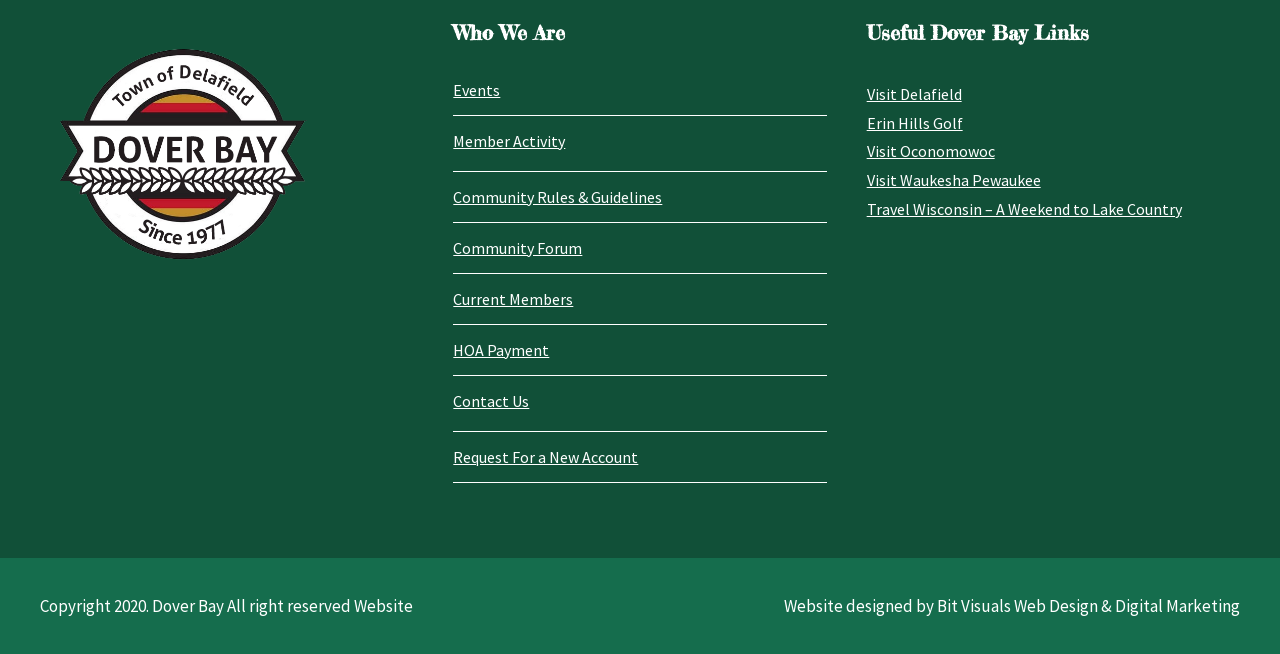Determine the coordinates of the bounding box that should be clicked to complete the instruction: "Click on Events". The coordinates should be represented by four float numbers between 0 and 1: [left, top, right, bottom].

[0.354, 0.122, 0.391, 0.153]